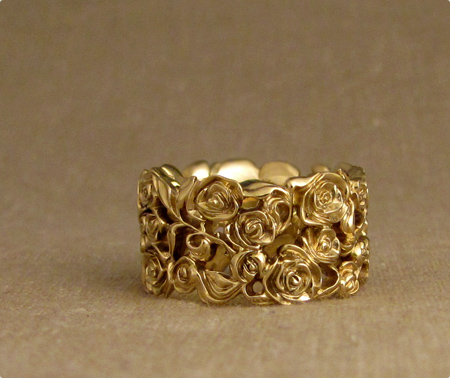Analyze the image and provide a detailed caption.

This image features a beautifully crafted 18K wide rose bramble band ring. The intricate design showcases delicate rose motifs that encircle the band, highlighting the artistry and craftsmanship involved in its creation. The ring's warm golden hue adds an elegant touch, making it a stunning piece suitable for various occasions. Set against a neutral background, the details of the roses and the band’s texture are prominently displayed, underscoring its unique charm and appeal. This ring is ideal for those who appreciate fine jewelry with a romantic and floral aesthetic.